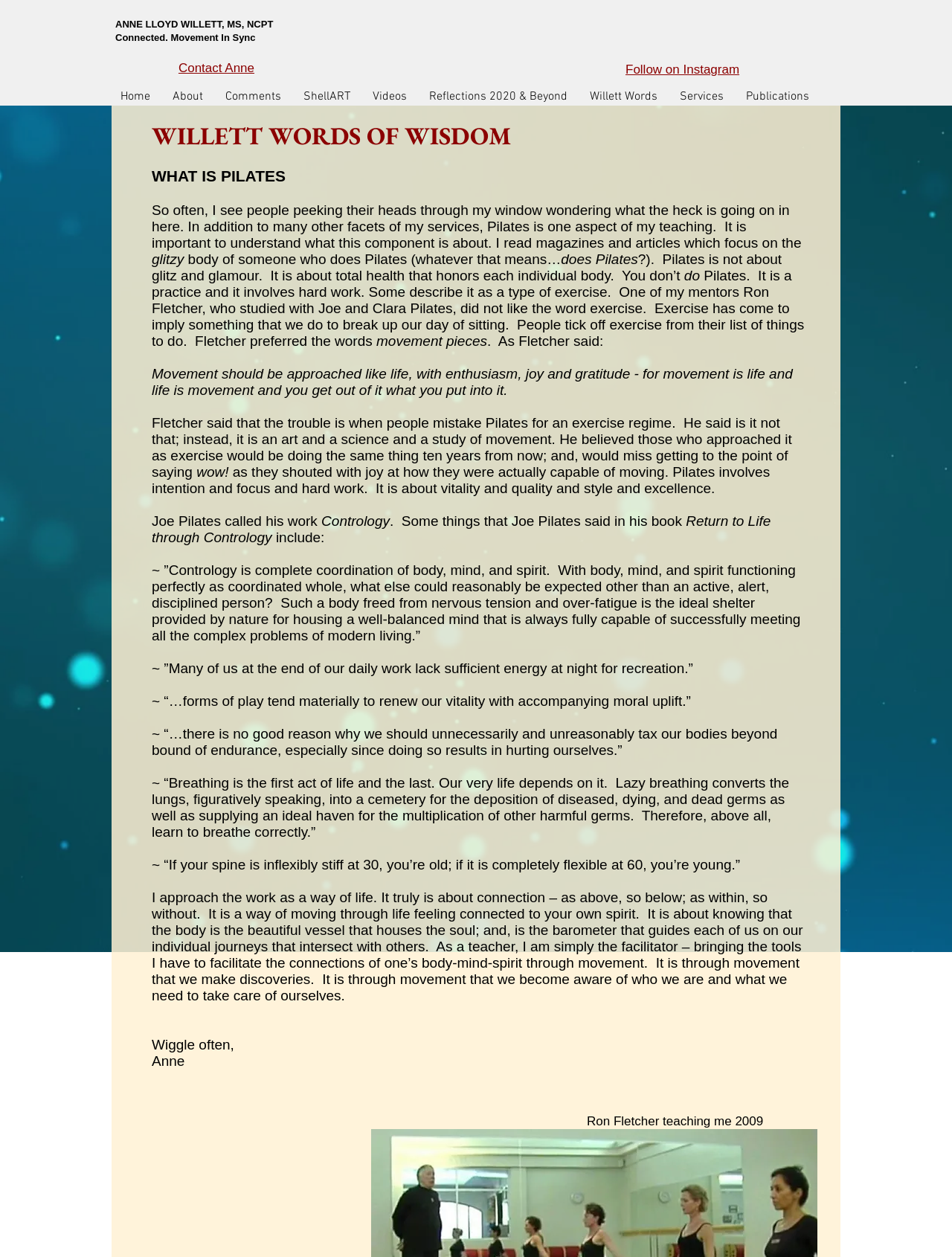Identify and provide the text content of the webpage's primary headline.

ANNE LLOYD WILLETT, MS, NCPT